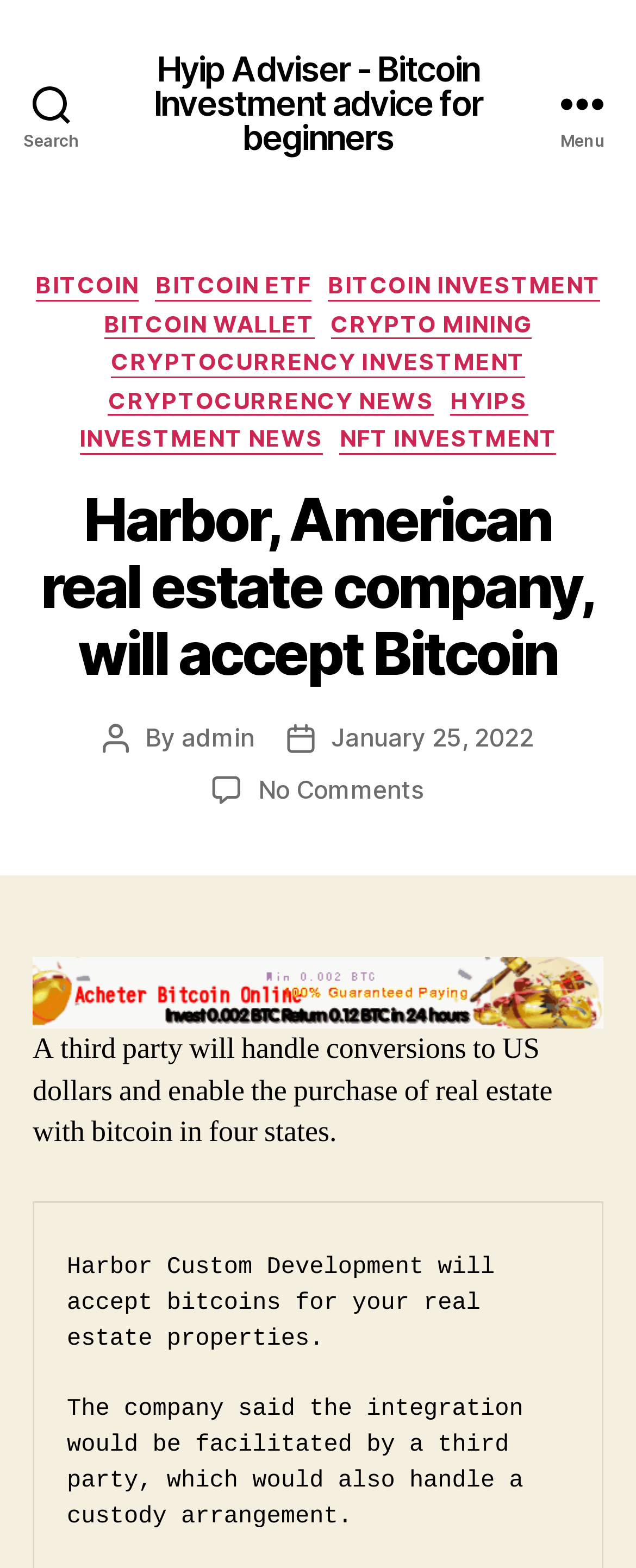Pinpoint the bounding box coordinates of the clickable area necessary to execute the following instruction: "Visit Hyip Adviser homepage". The coordinates should be given as four float numbers between 0 and 1, namely [left, top, right, bottom].

[0.154, 0.033, 0.846, 0.098]